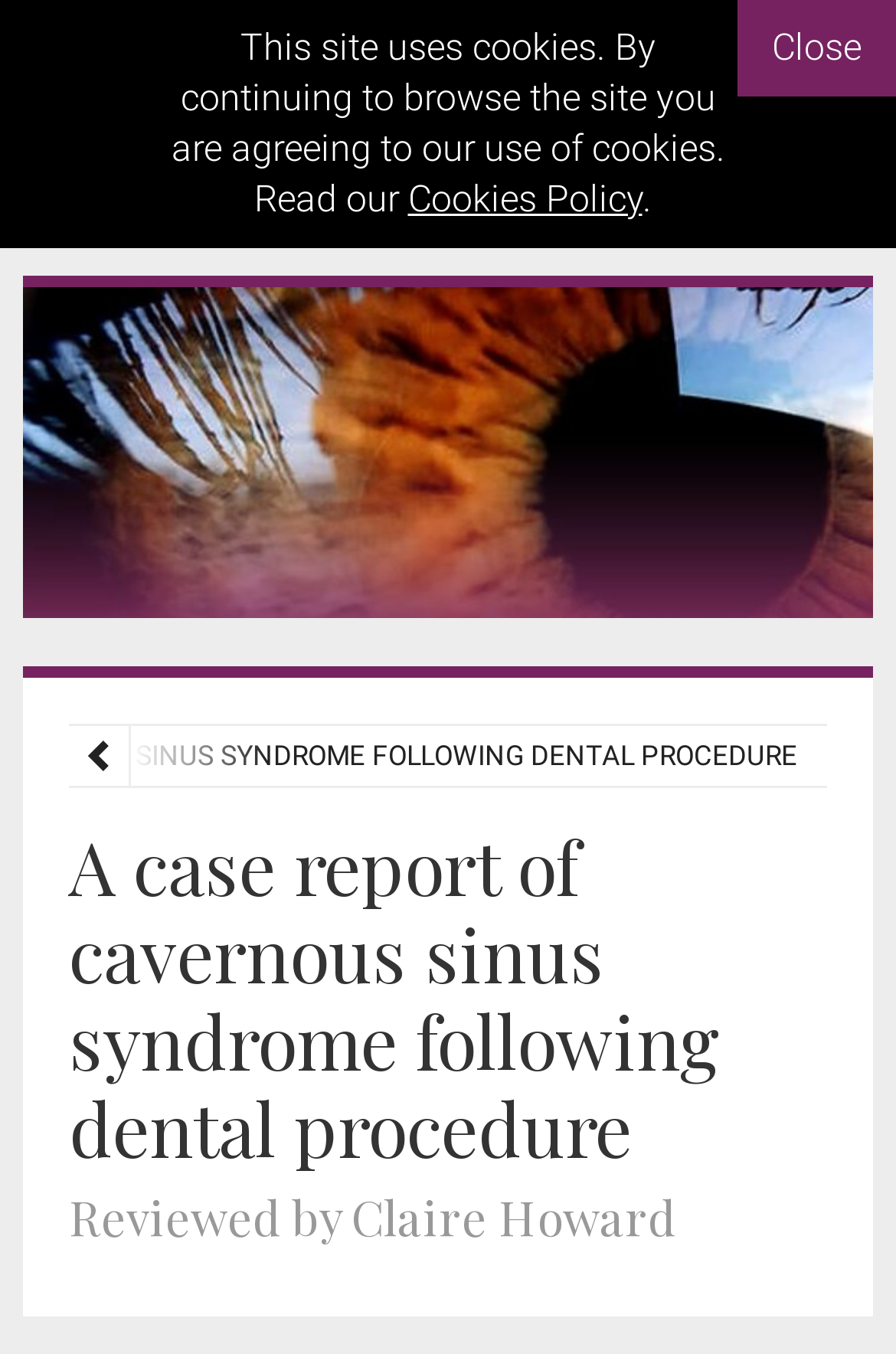What is the name of the website?
Based on the image, give a one-word or short phrase answer.

Eye News